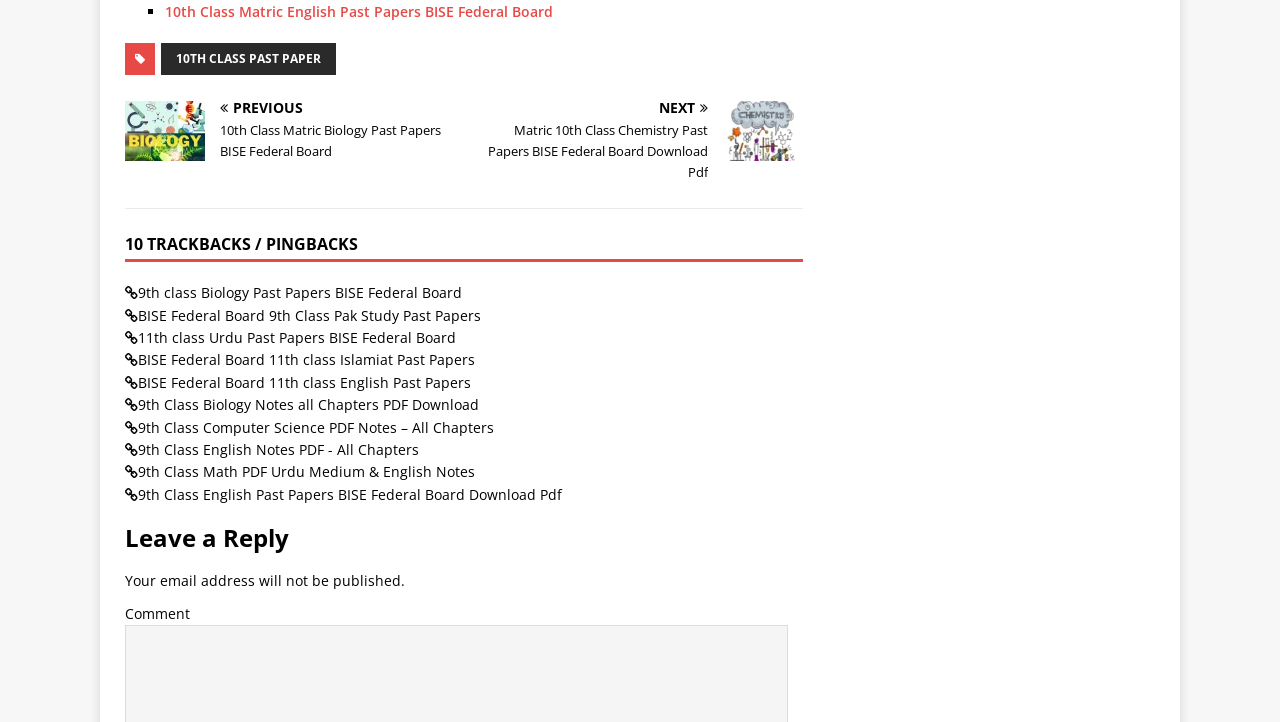How many links are there for 9th class past papers?
Answer the question with a single word or phrase, referring to the image.

2